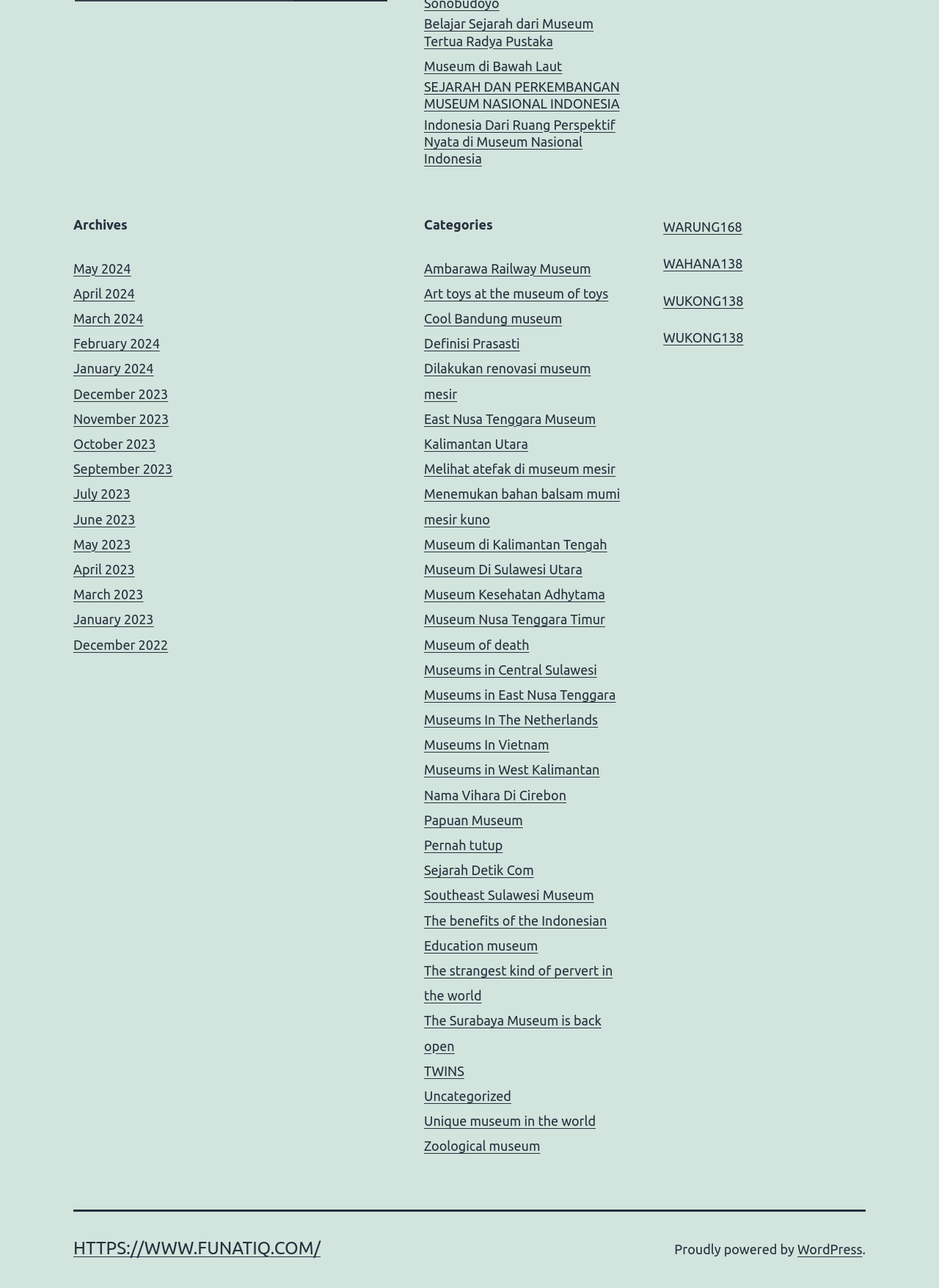How many headings are on the webpage?
Please provide a detailed and thorough answer to the question.

I looked at the webpage and found two headings: 'Archives' and 'Categories'.